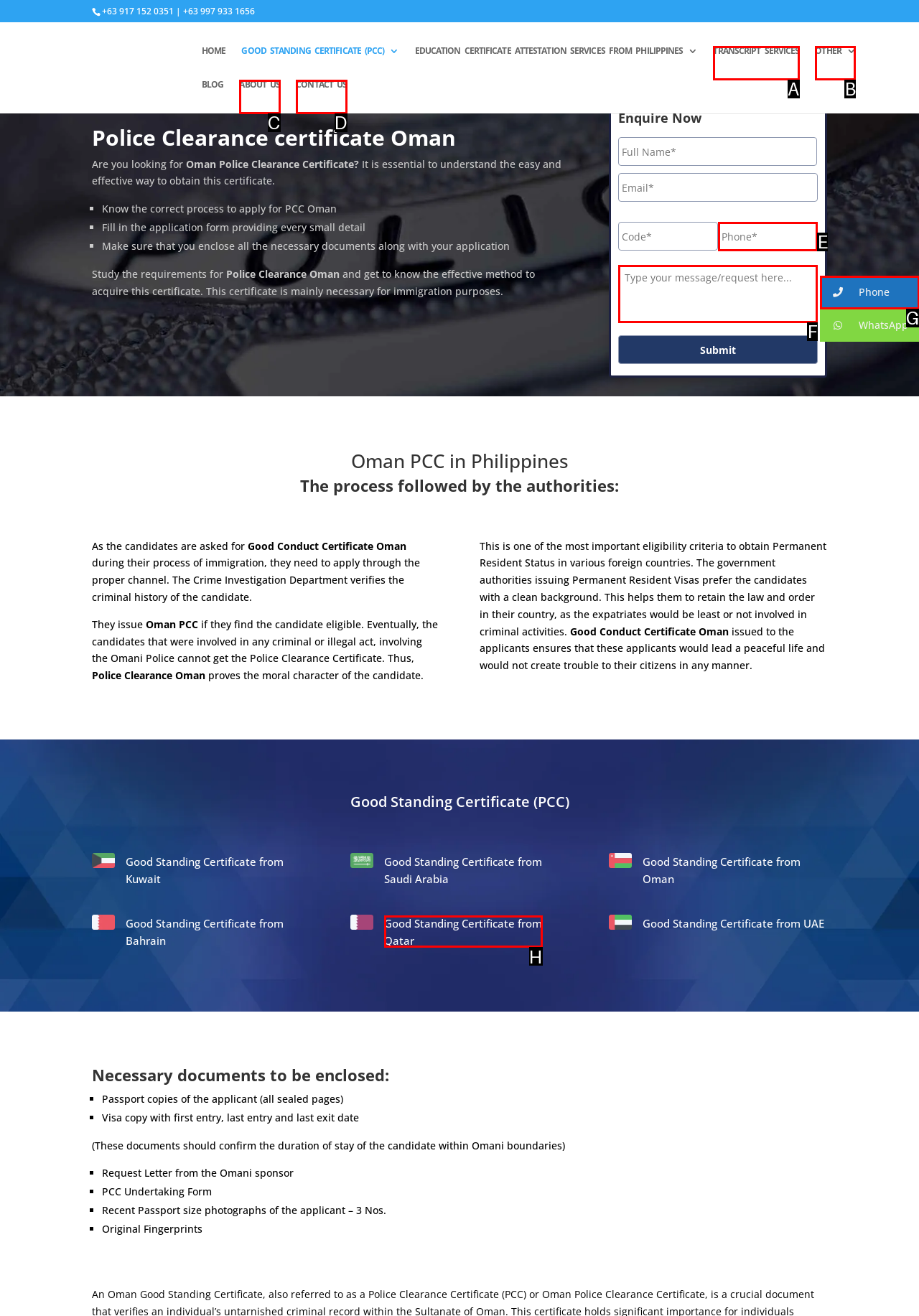Refer to the element description: Phone and identify the matching HTML element. State your answer with the appropriate letter.

G